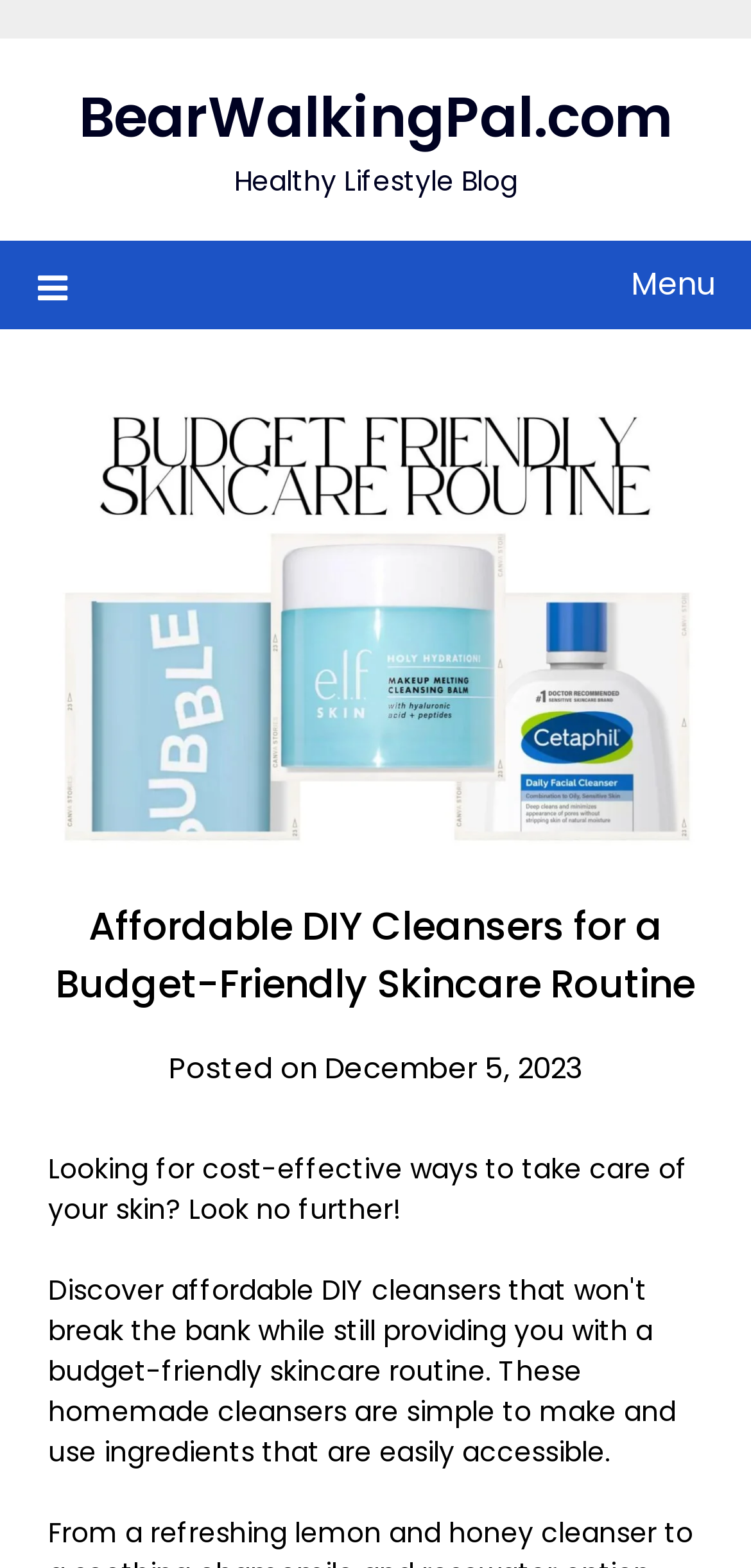What is the website's domain?
Answer the question using a single word or phrase, according to the image.

BearWalkingPal.com